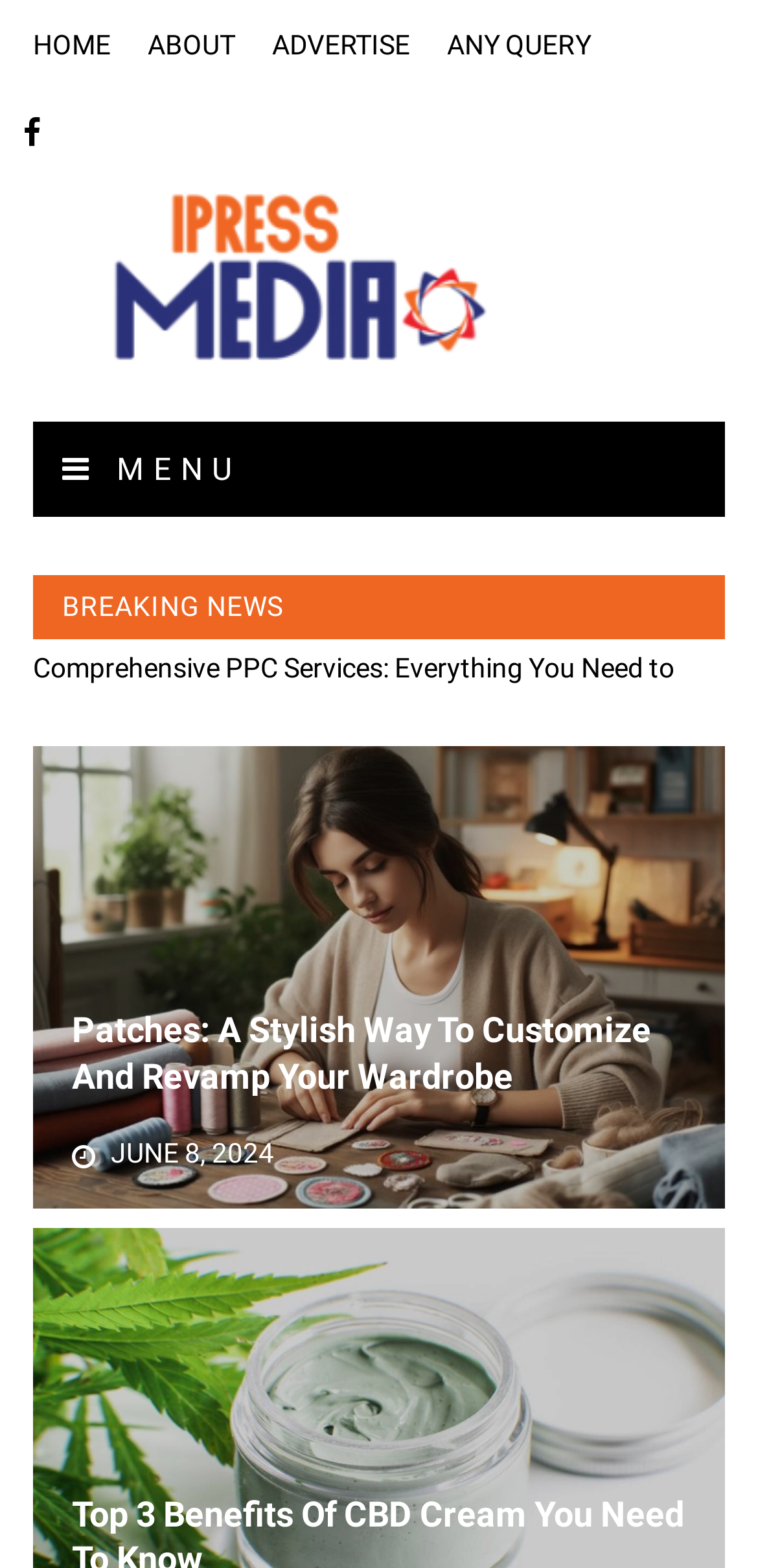Please provide the bounding box coordinates for the UI element as described: "Menu". The coordinates must be four floats between 0 and 1, represented as [left, top, right, bottom].

None